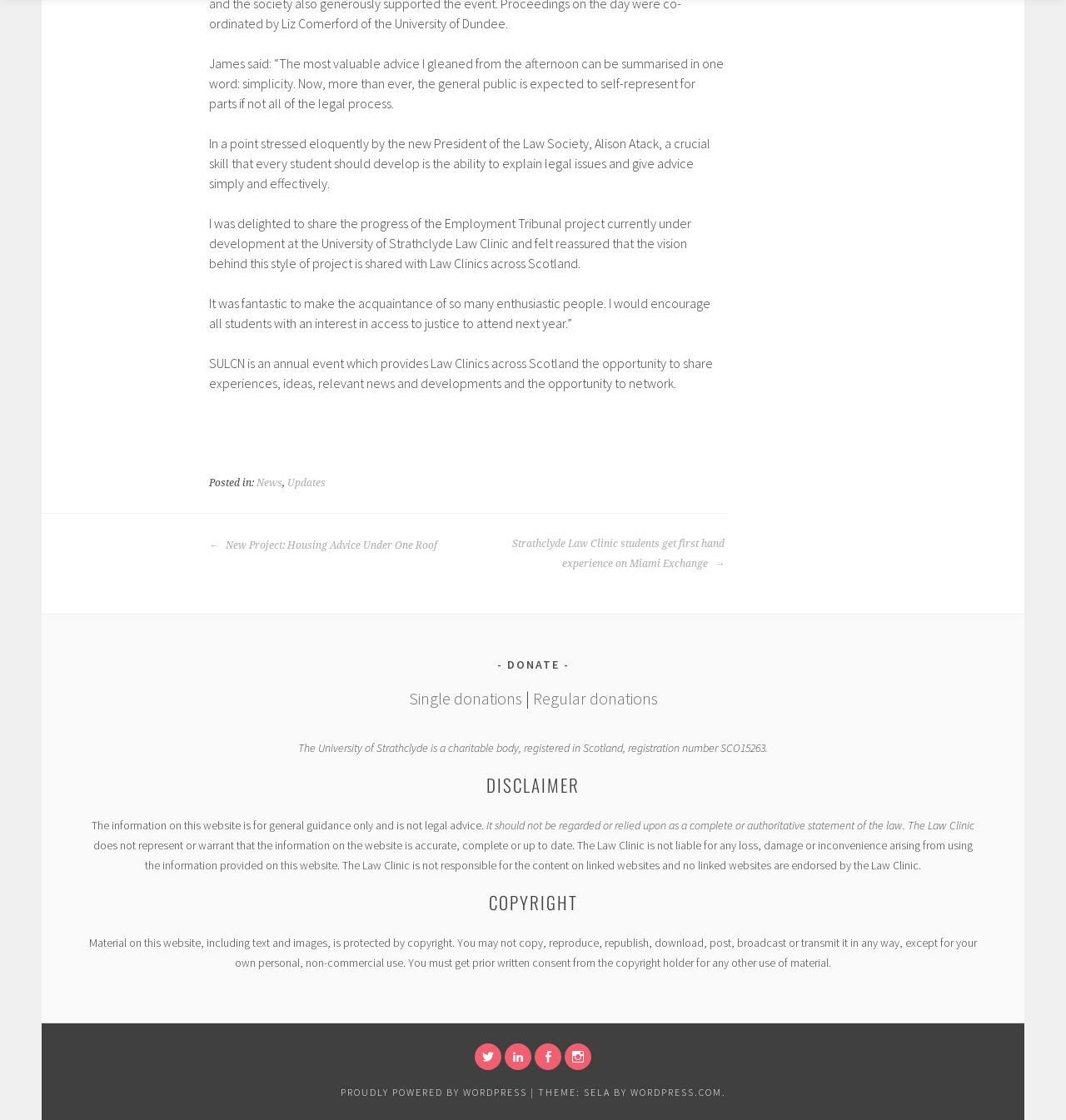Based on the image, please elaborate on the answer to the following question:
What is the purpose of the Law Clinic?

The Law Clinic is involved in projects and events that aim to provide access to justice, as mentioned in the article, which suggests that the purpose of the Law Clinic is to facilitate access to justice.